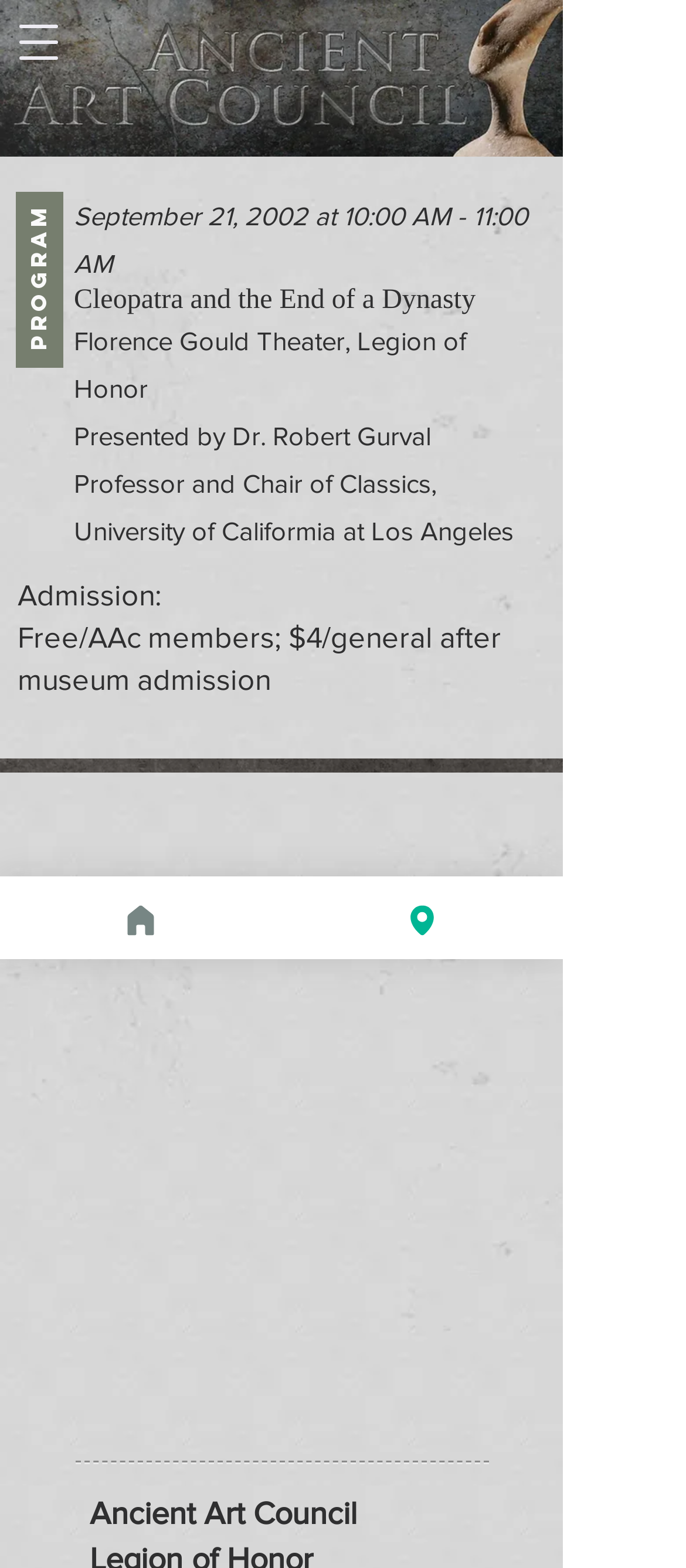Describe the webpage in detail, including text, images, and layout.

The webpage is about an event titled "Cleopatra and the End of a Dynasty". At the top left corner, there is a button to open a navigation menu. Next to it, there is a logo image of the Ancient Art Council. Below the logo, there is a heading that reads "PROGRAM". 

The main content of the webpage is about the event details. The title "Cleopatra and the End of a Dynasty" is displayed prominently, followed by the date and time of the event, which is September 21, 2002, at 10:00 AM - 11:00 AM. The event location is the Florence Gould Theater, Legion of Honor. The presenter of the event is Dr. Robert Gurval, Professor and Chair of Classics, University of California at Los Angeles. 

Below the presenter's information, there is a section about admission, which states that the event is free for Ancient Art Council members and $4 for the general public after museum admission. 

At the bottom of the page, there is a section with a heading "Ancient Art Council". Above this section, there are two links, "Home" and "Address", each accompanied by a small image.